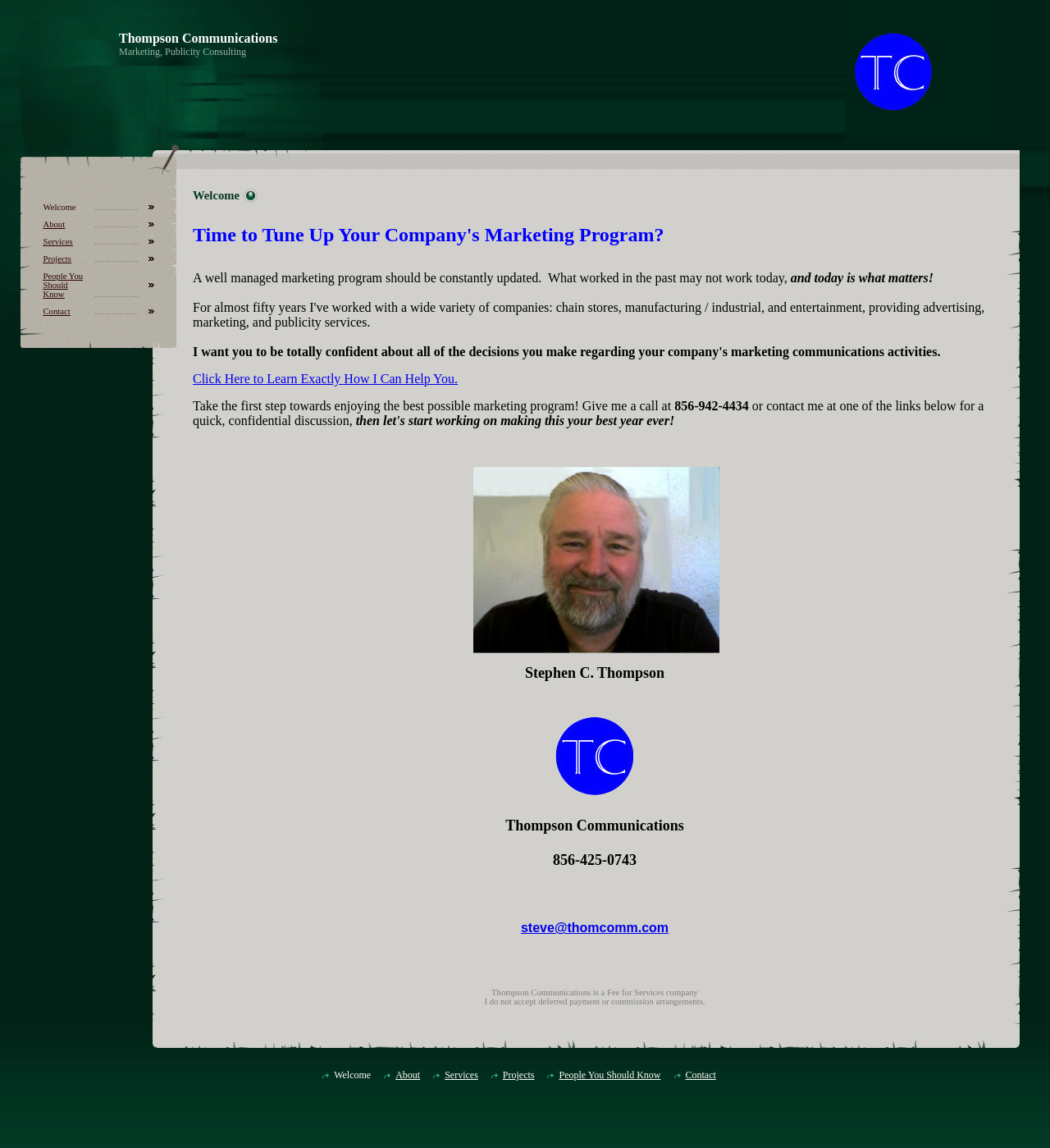What services does the company provide?
Answer the question with a single word or phrase derived from the image.

Marketing, Publicity Consulting